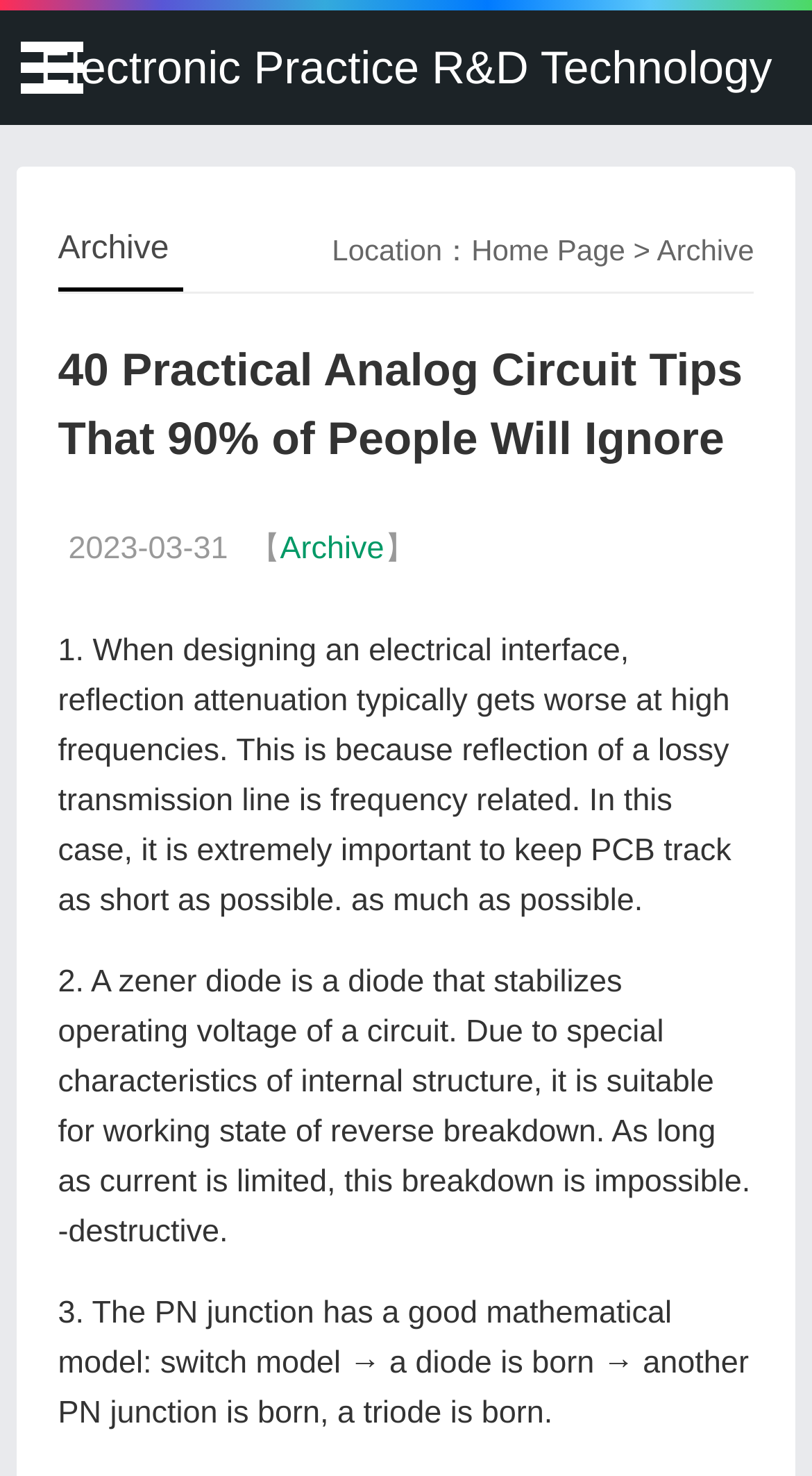Answer the question with a brief word or phrase:
What is the purpose of a zener diode?

Stabilize operating voltage